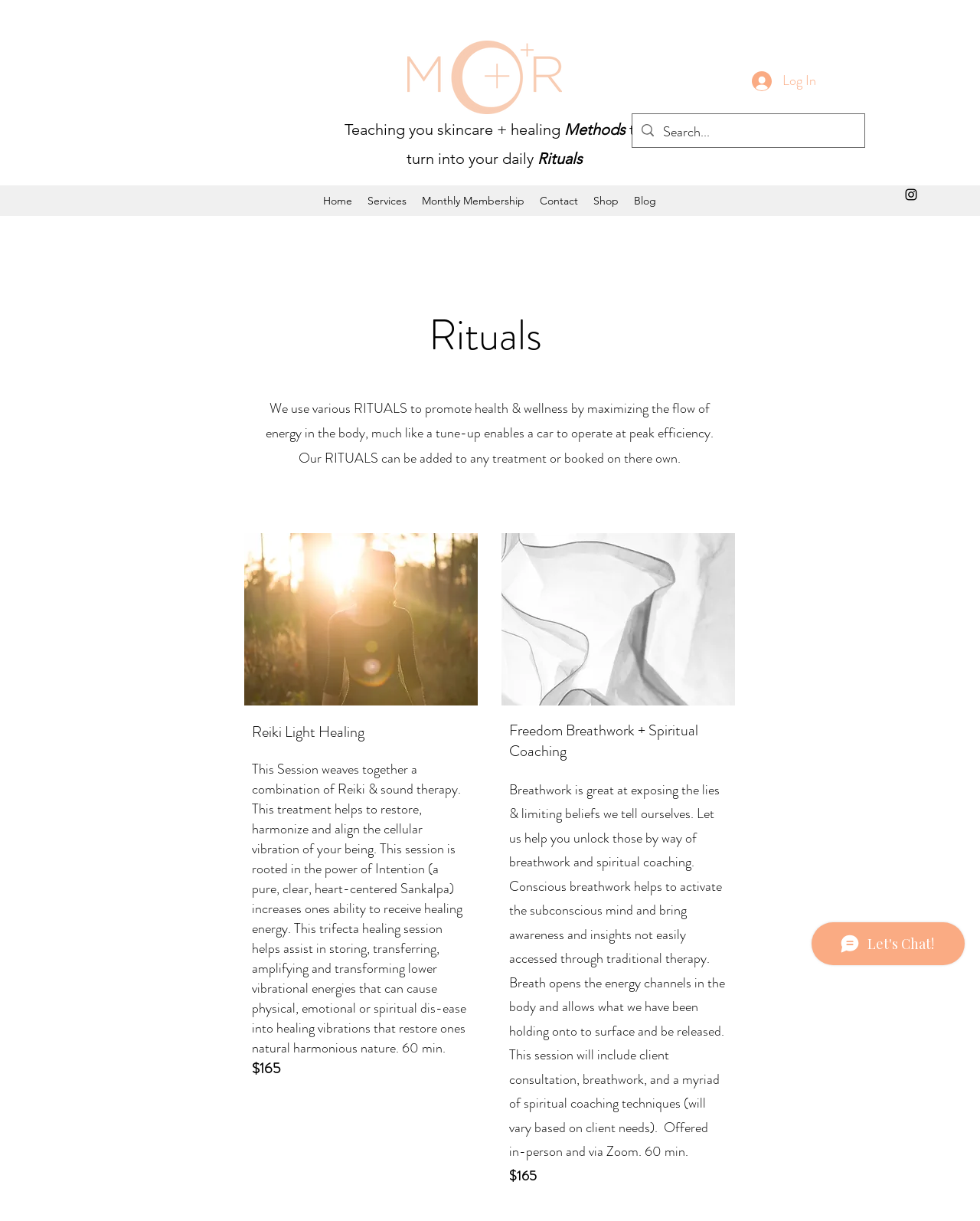What is the function of the search bar?
Answer the question with a single word or phrase, referring to the image.

To search the website